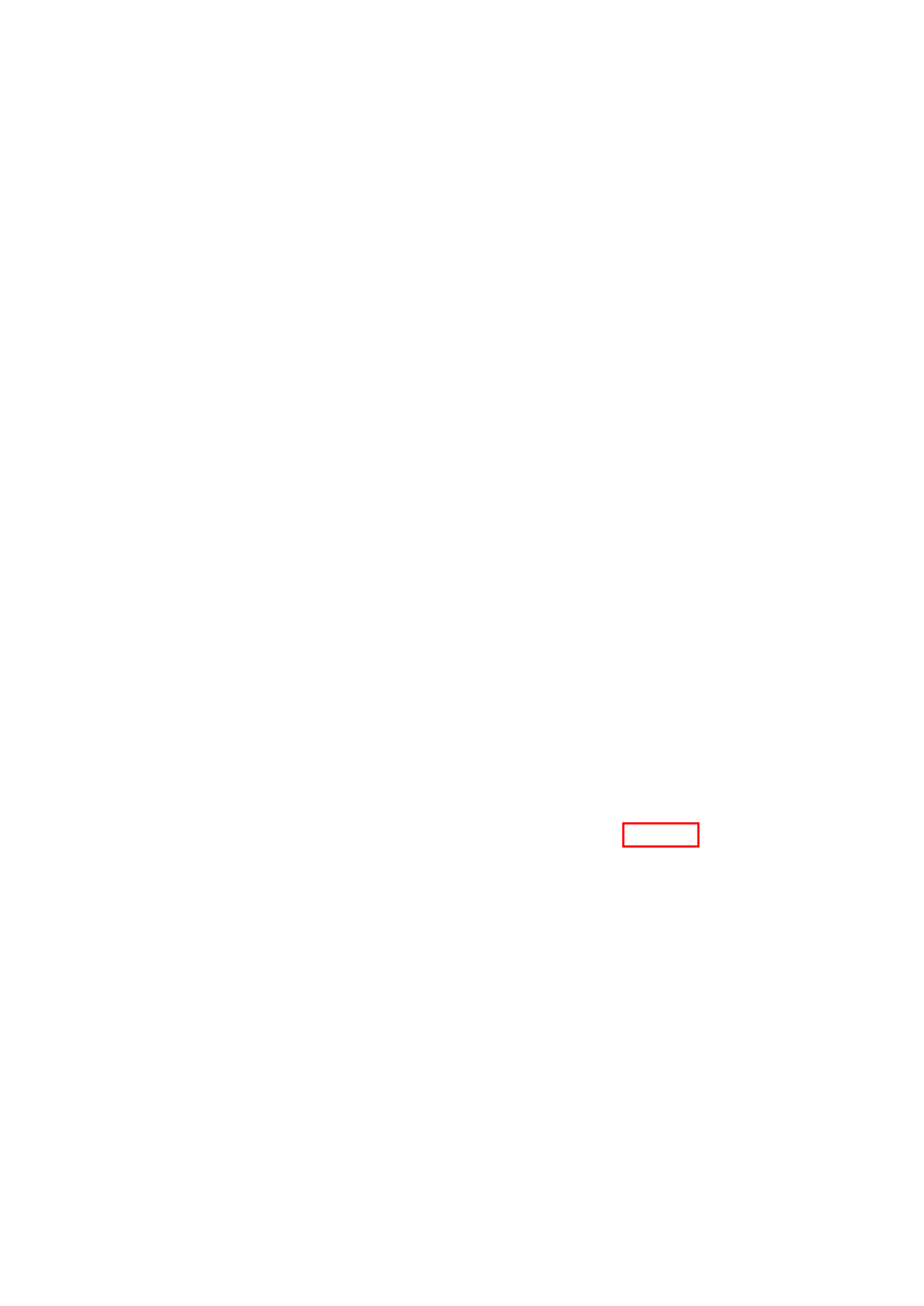Examine the screenshot of the webpage, which has a red bounding box around a UI element. Select the webpage description that best fits the new webpage after the element inside the red bounding box is clicked. Here are the choices:
A. Grants for Seniors Archives - Get Government Grants
B. Farm Grants Archives - Get Government Grants
C. Grants for Elevators in Churches 2024
D. Music Grants Archives - Get Government Grants
E. Free Internet Archives - Get Government Grants
F. Free Iphone Archives - Get Government Grants
G. Grants for Church Improvements and Church Repairs 2024
H. Grants To Pay Rent Archives - Get Government Grants

D